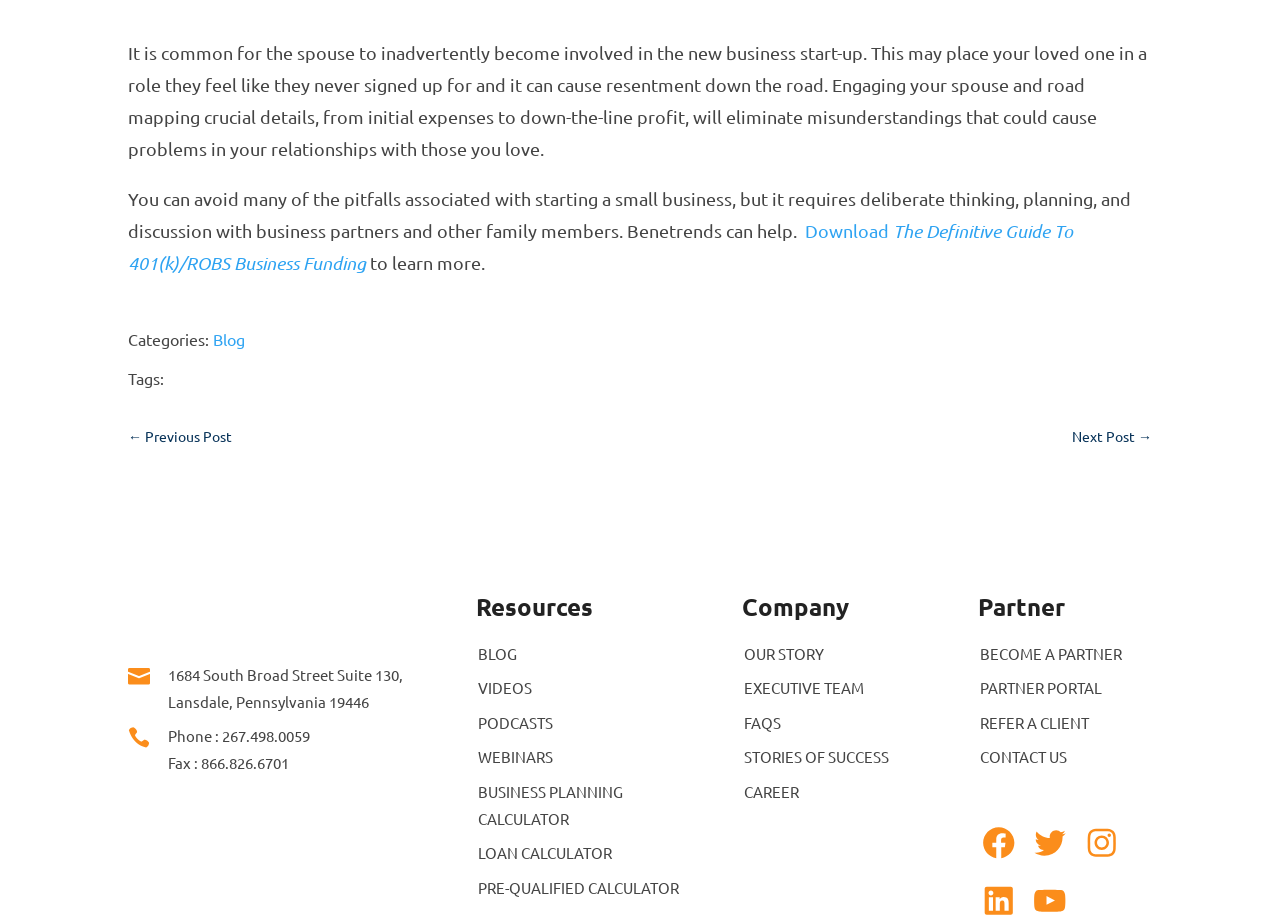What is the phone number of the company?
Using the image, answer in one word or phrase.

267.498.0059